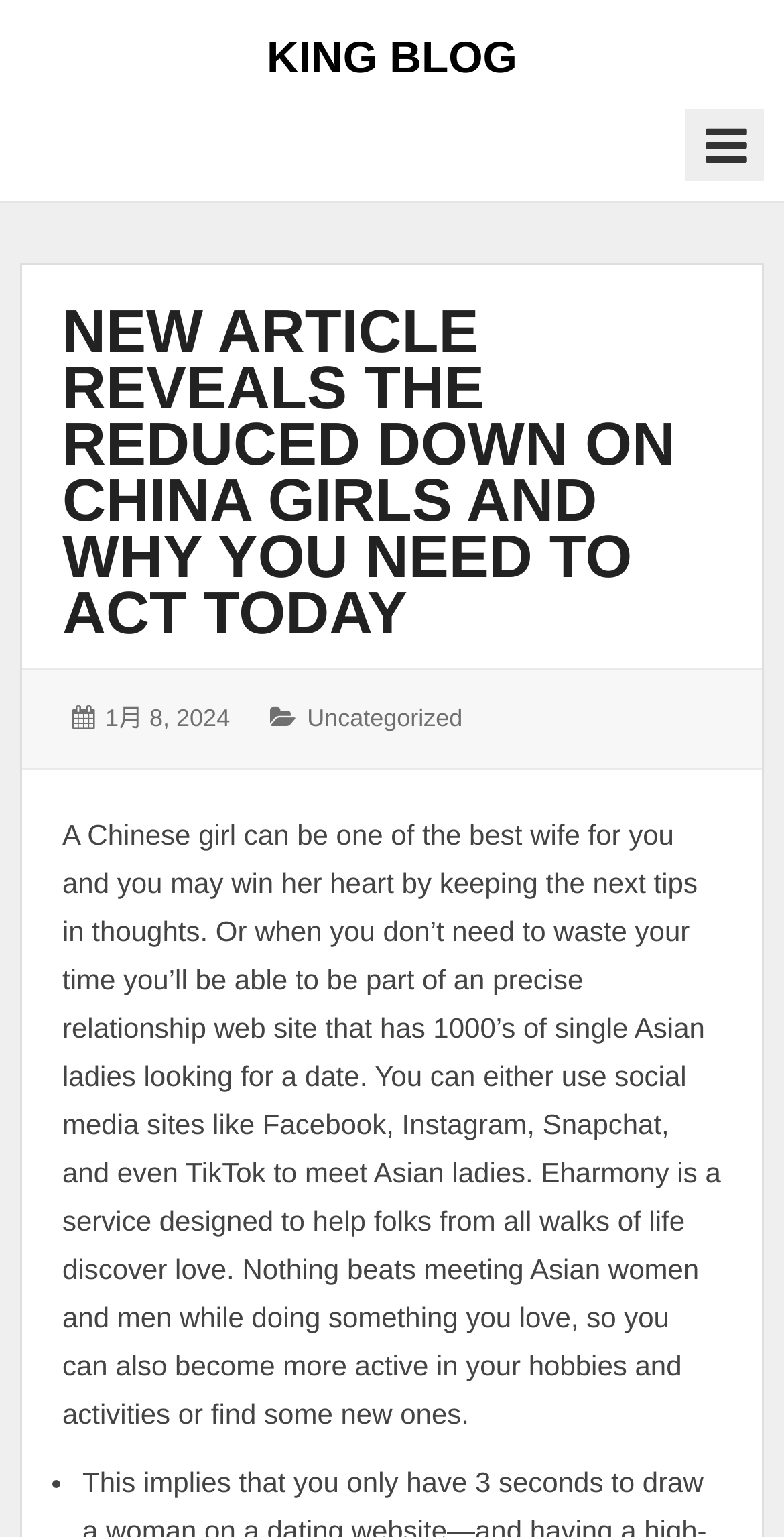What is the purpose of the article?
Provide a well-explained and detailed answer to the question.

I found the purpose of the article by reading the text and understanding that it is providing tips and advice on how to win the heart of a Chinese girl and find a Chinese wife.